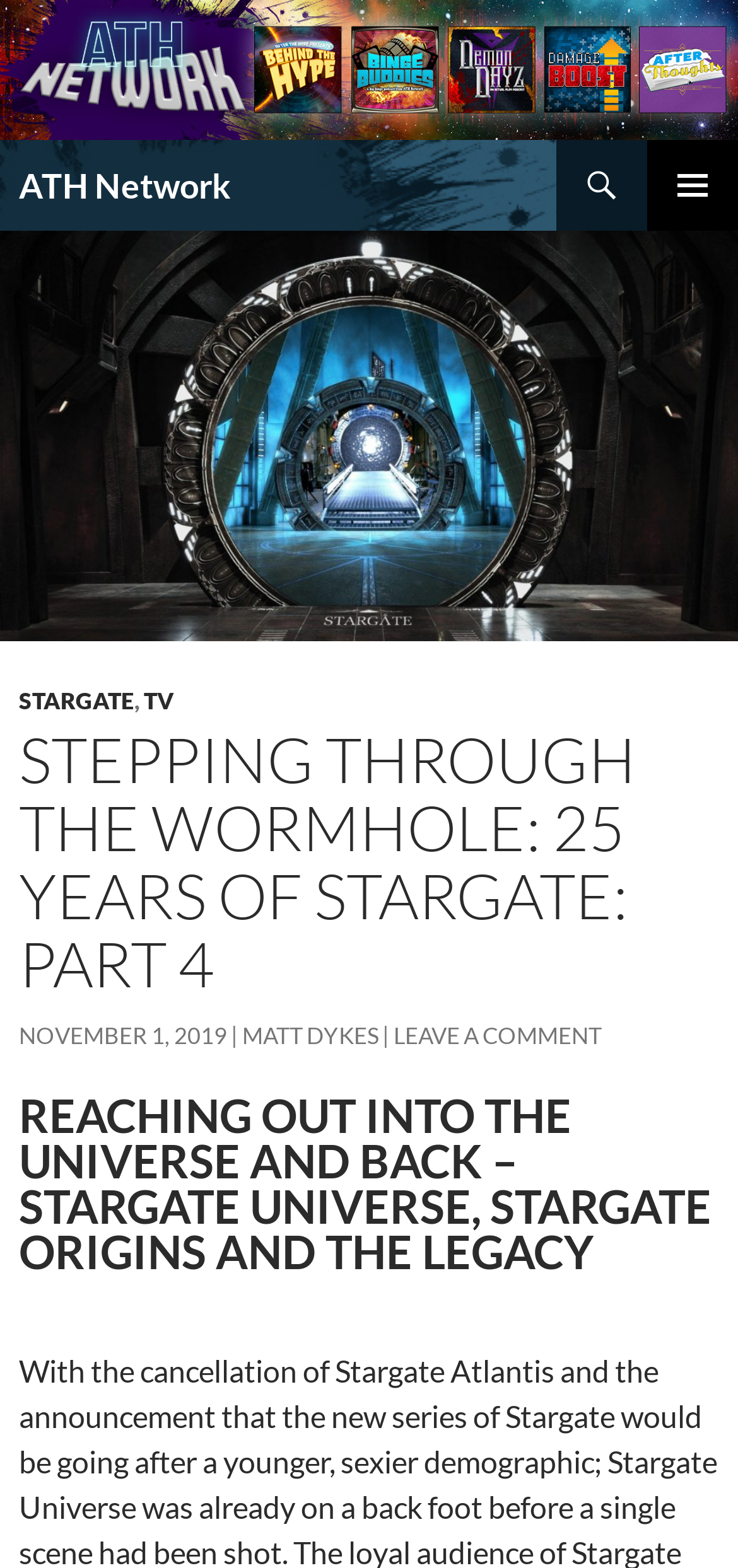Please specify the bounding box coordinates for the clickable region that will help you carry out the instruction: "Share on Facebook".

None